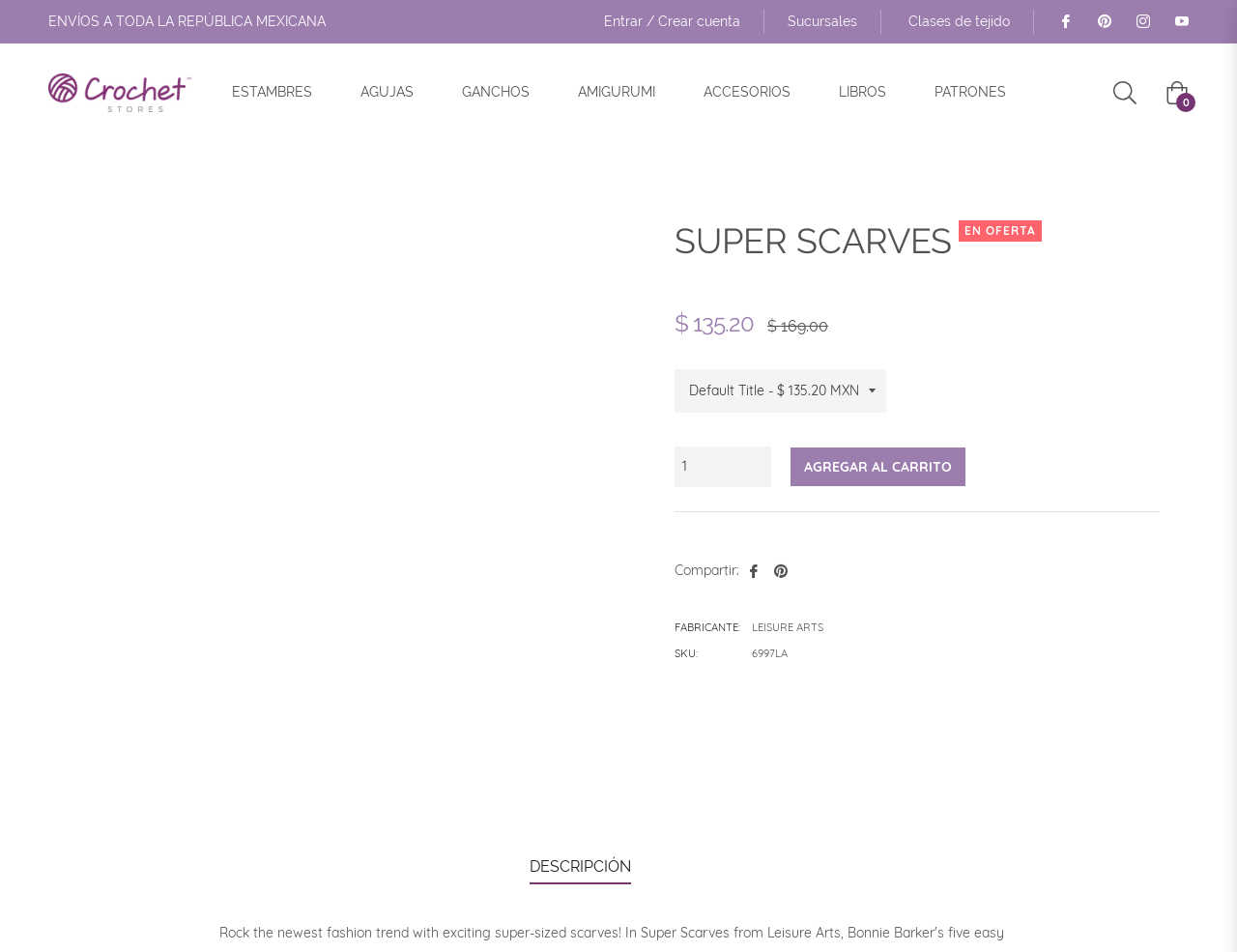Please answer the following question as detailed as possible based on the image: 
How many social media platforms are available for sharing the product?

The product description section provides options to share the product on two social media platforms, namely Facebook and Pinterest, as indicated by the icons and corresponding text.